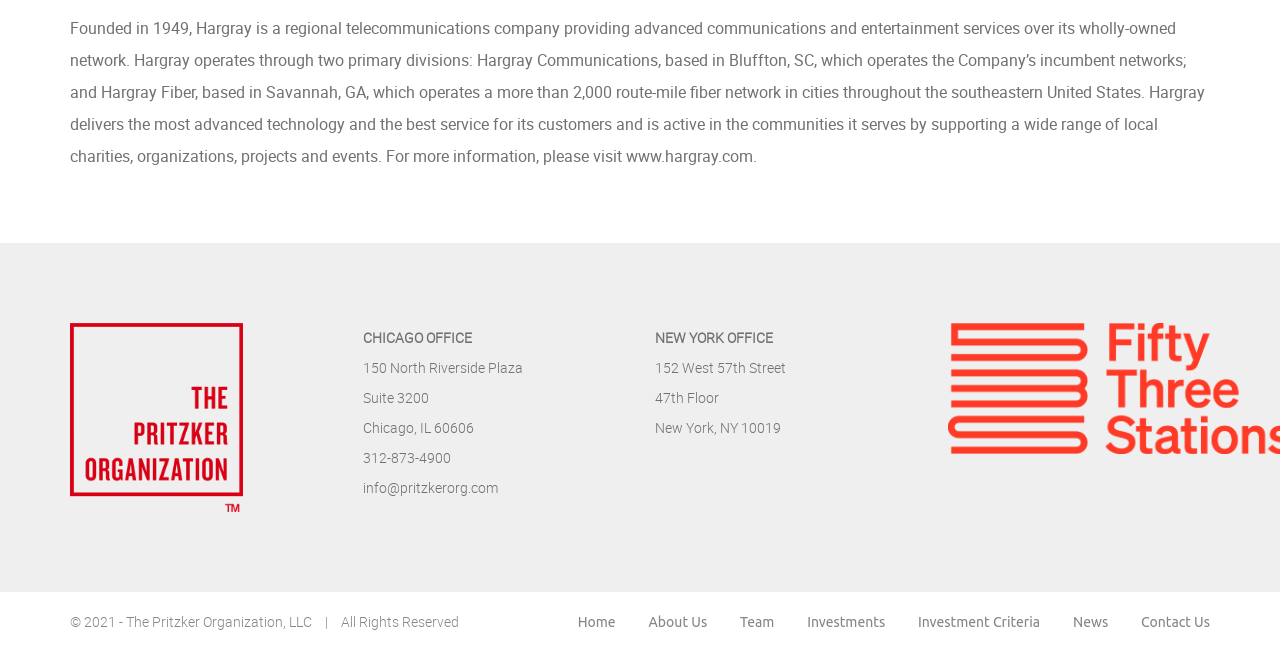What year is mentioned in the copyright notice?
Please describe in detail the information shown in the image to answer the question.

The copyright notice at the bottom of the webpage mentions the year 2021, along with the name of the organization, The Pritzker Organization, LLC.